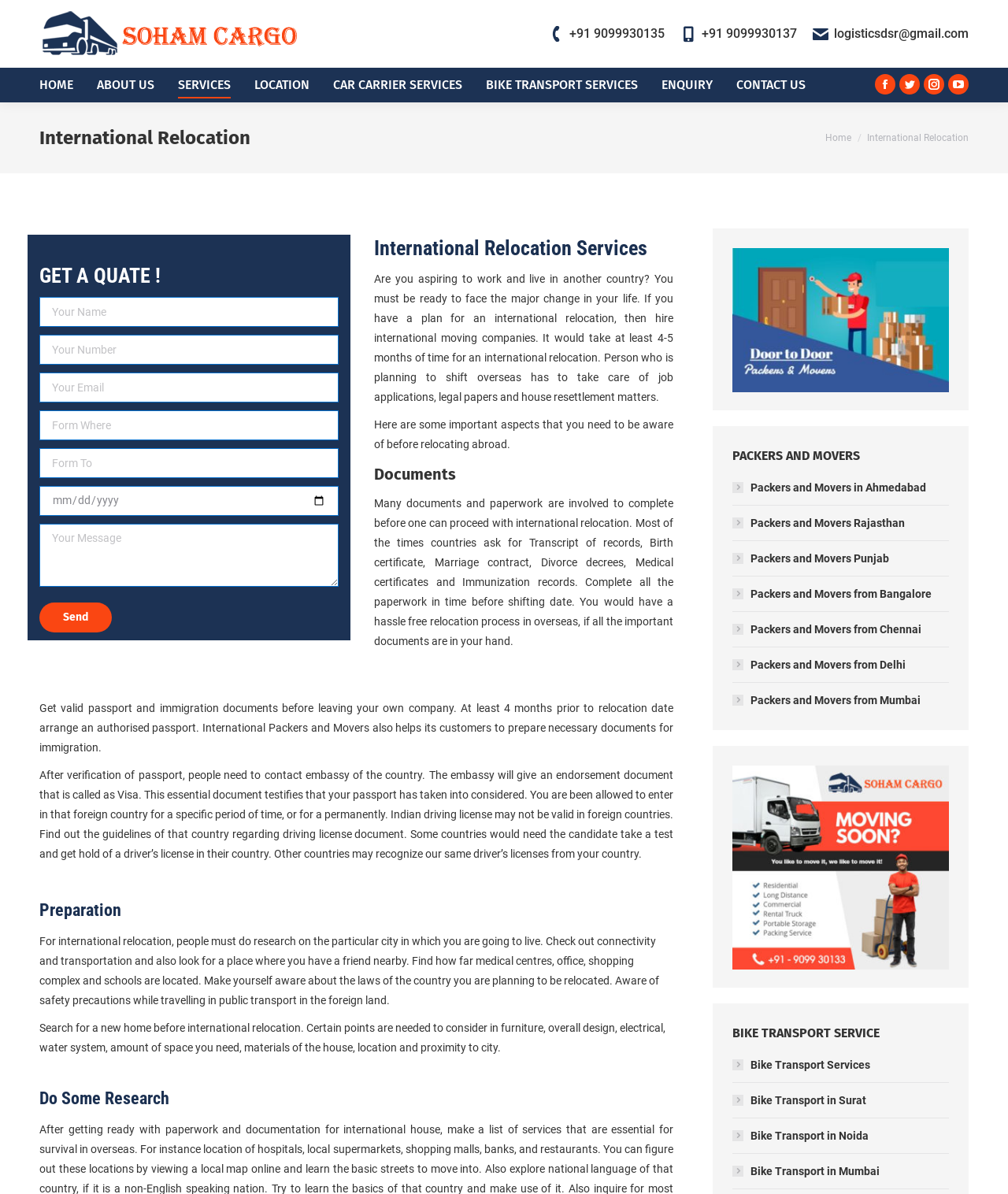What is the importance of research in international relocation?
Give a detailed explanation using the information visible in the image.

The webpage emphasizes the importance of research in international relocation, which includes being aware of the laws of the country, safety precautions, and living conditions. This research is necessary to ensure a smooth transition and to avoid any potential issues or surprises.